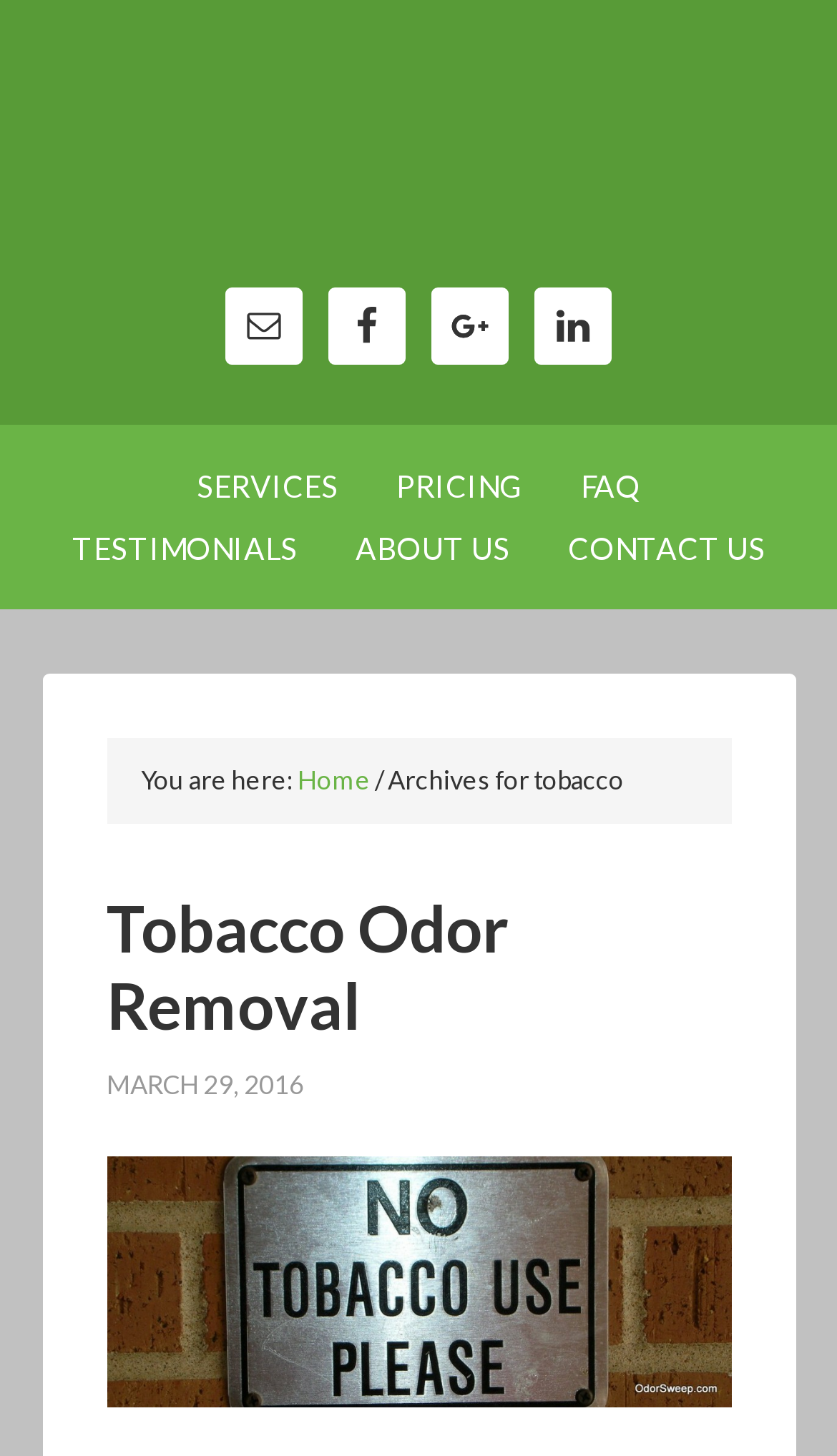Please identify the bounding box coordinates of where to click in order to follow the instruction: "visit Odorsweep.com homepage".

[0.05, 0.029, 0.95, 0.177]